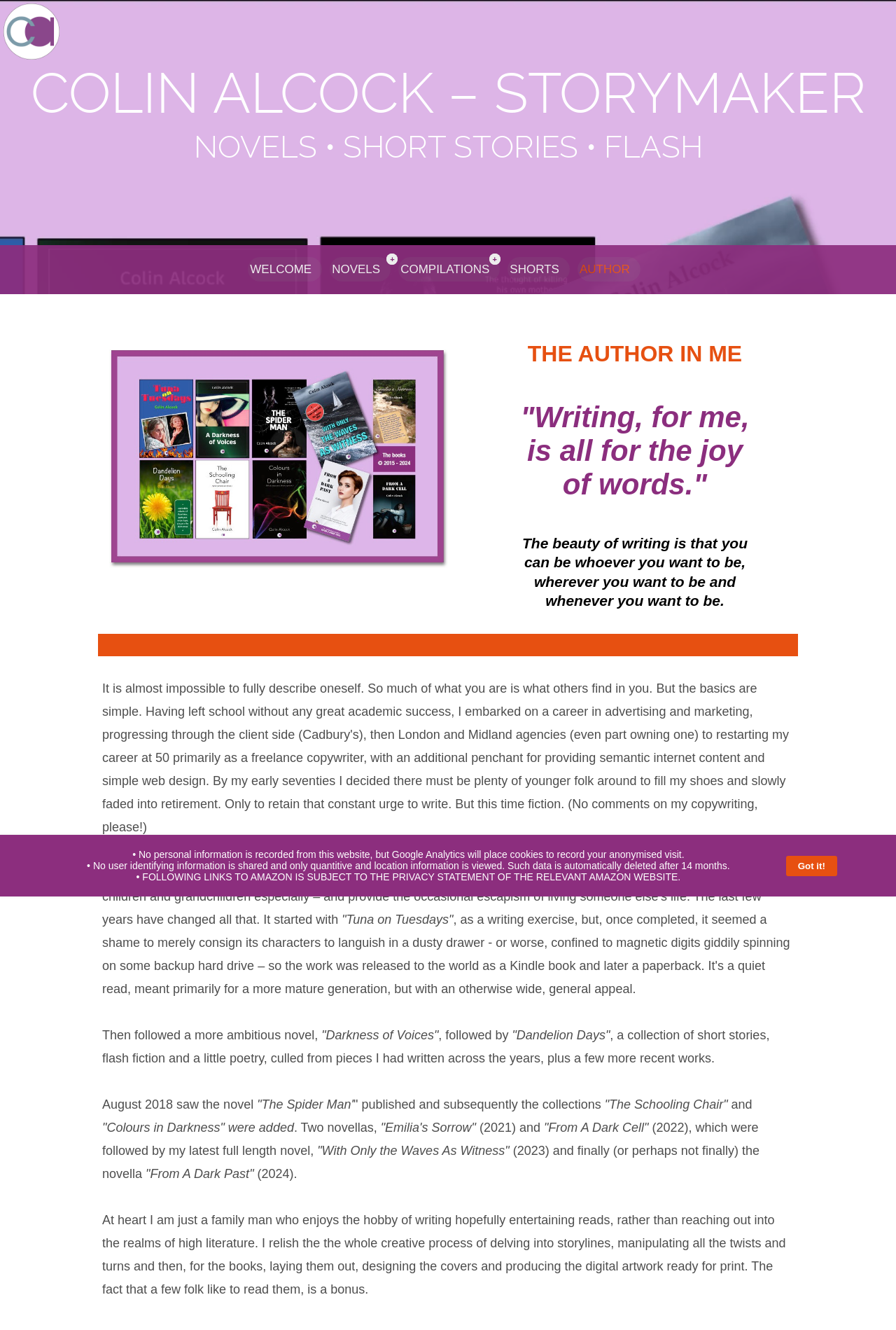Determine the bounding box coordinates of the section to be clicked to follow the instruction: "Explore the compilations of Colin Alcock's works". The coordinates should be given as four float numbers between 0 and 1, formatted as [left, top, right, bottom].

[0.445, 0.193, 0.558, 0.212]